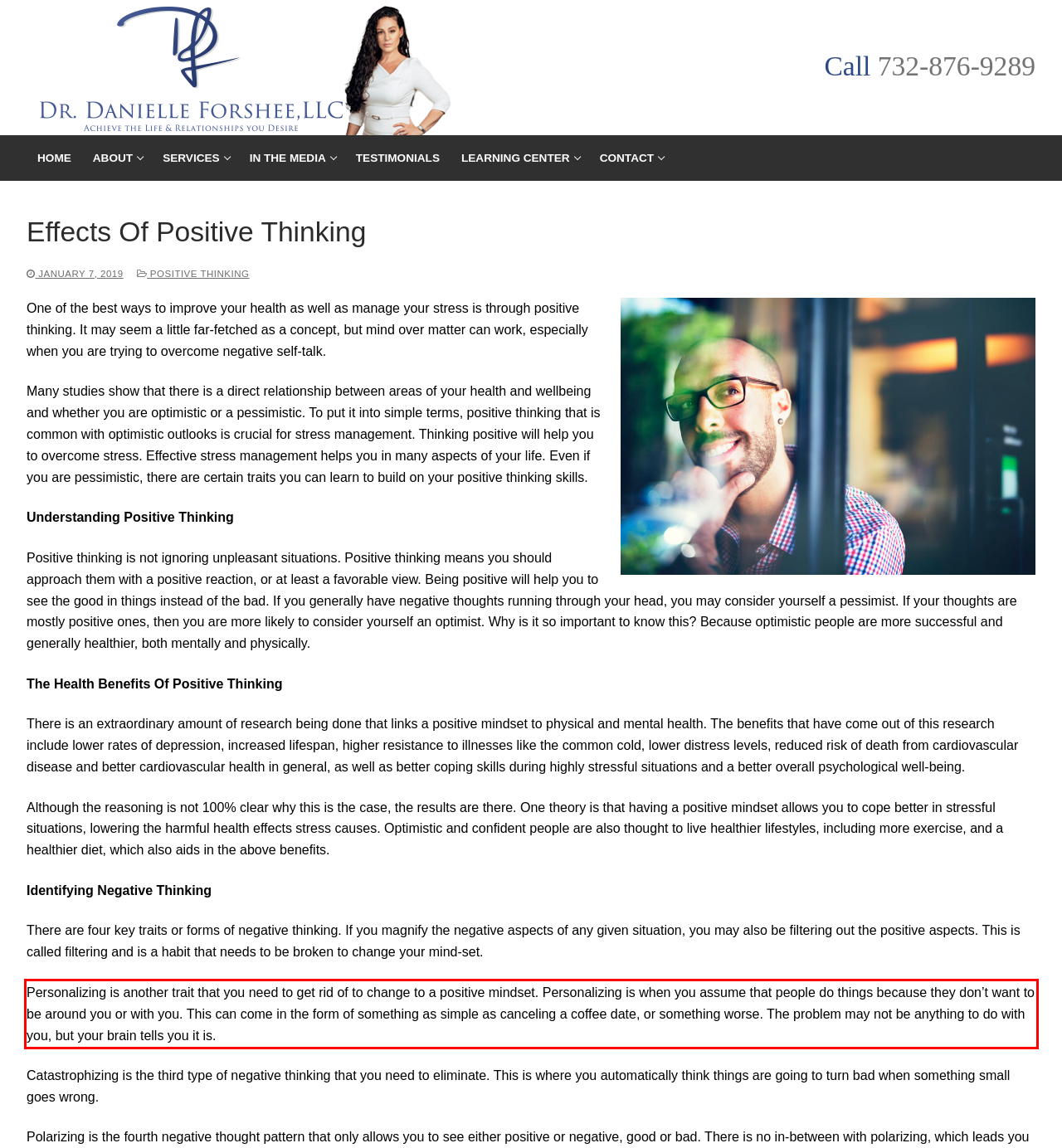Please identify and extract the text from the UI element that is surrounded by a red bounding box in the provided webpage screenshot.

Personalizing is another trait that you need to get rid of to change to a positive mindset. Personalizing is when you assume that people do things because they don’t want to be around you or with you. This can come in the form of something as simple as canceling a coffee date, or something worse. The problem may not be anything to do with you, but your brain tells you it is.